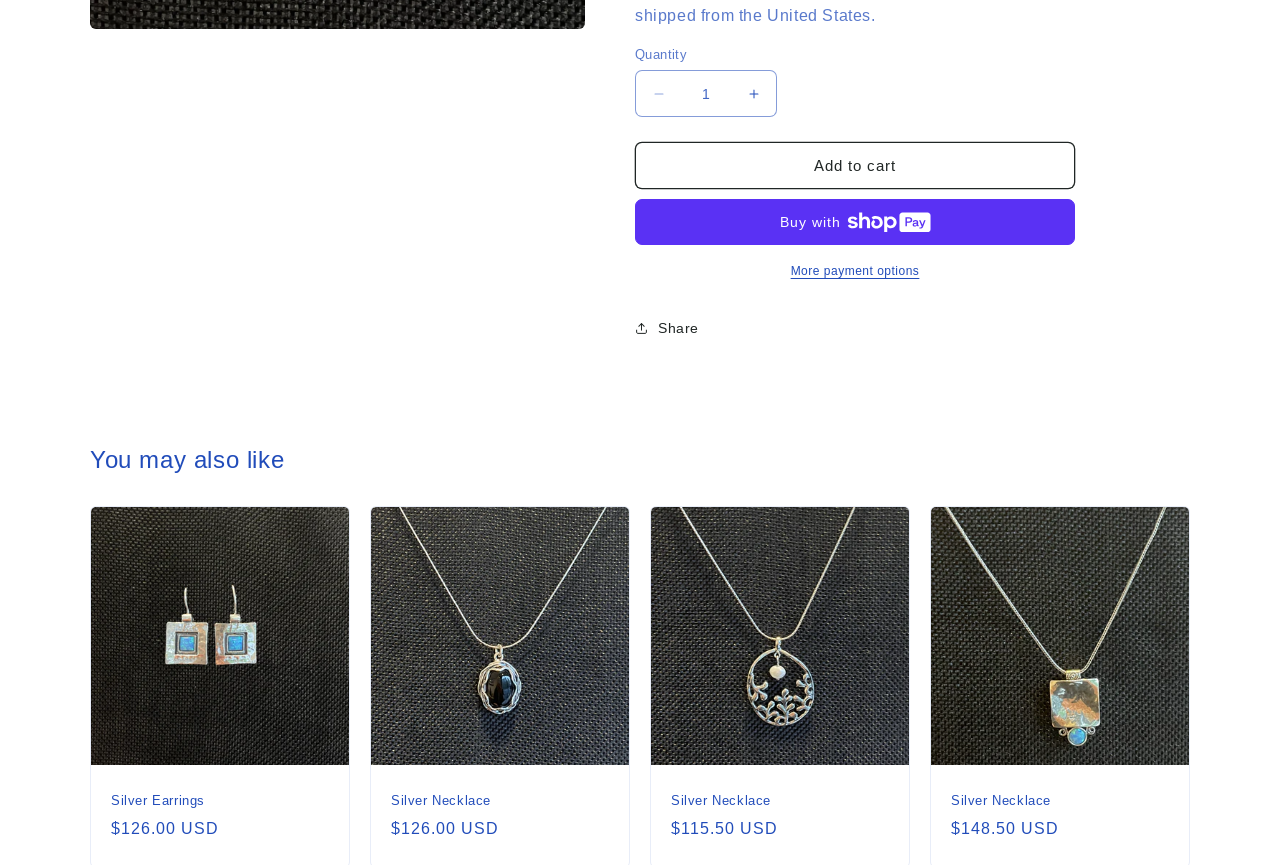Provide the bounding box coordinates, formatted as (top-left x, top-left y, bottom-right x, bottom-right y), with all values being floating point numbers between 0 and 1. Identify the bounding box of the UI element that matches the description: Buy now with ShopPayBuy with

[0.496, 0.23, 0.84, 0.284]